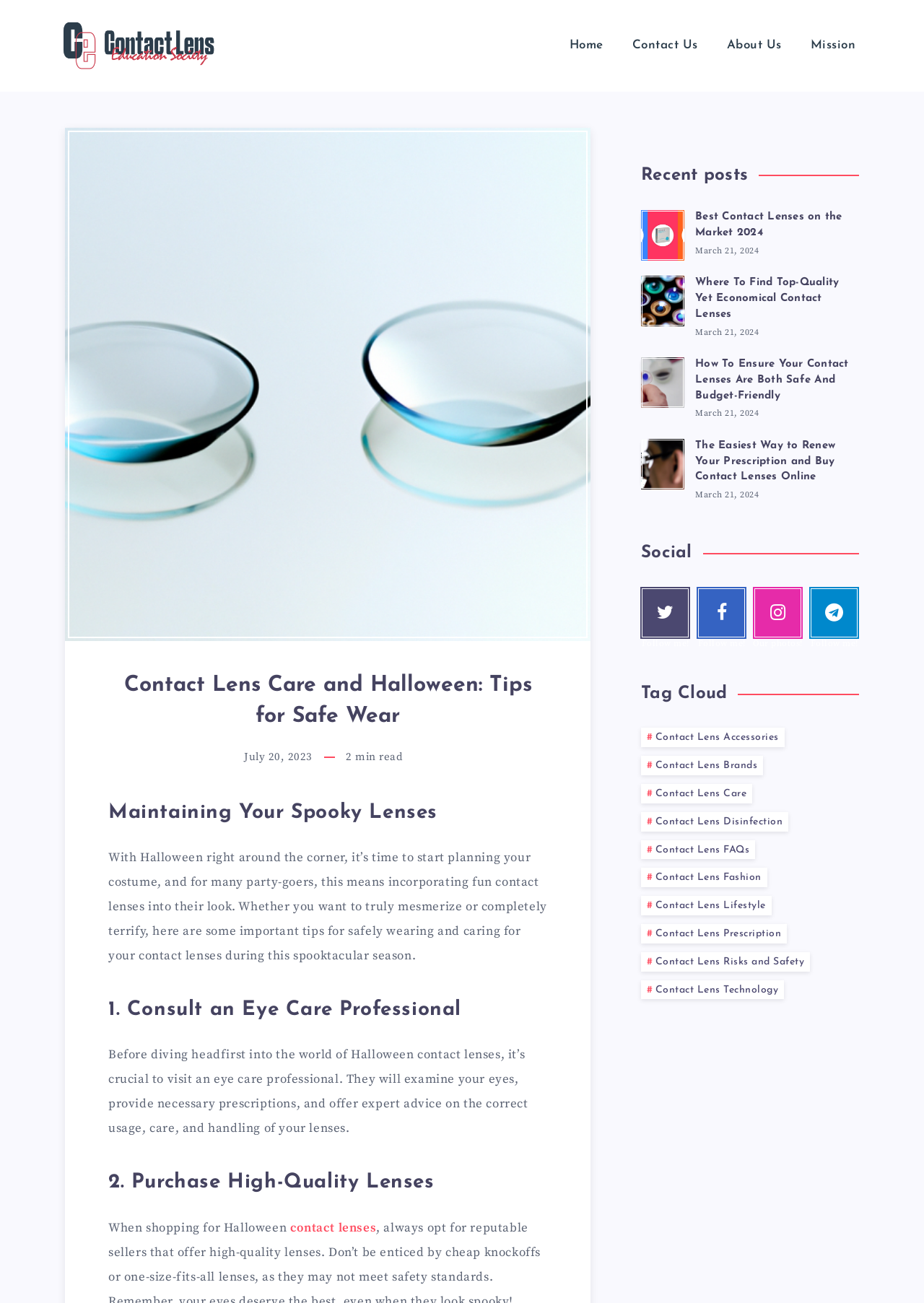Identify and provide the text content of the webpage's primary headline.

Contact Lens Care and Halloween: Tips for Safe Wear